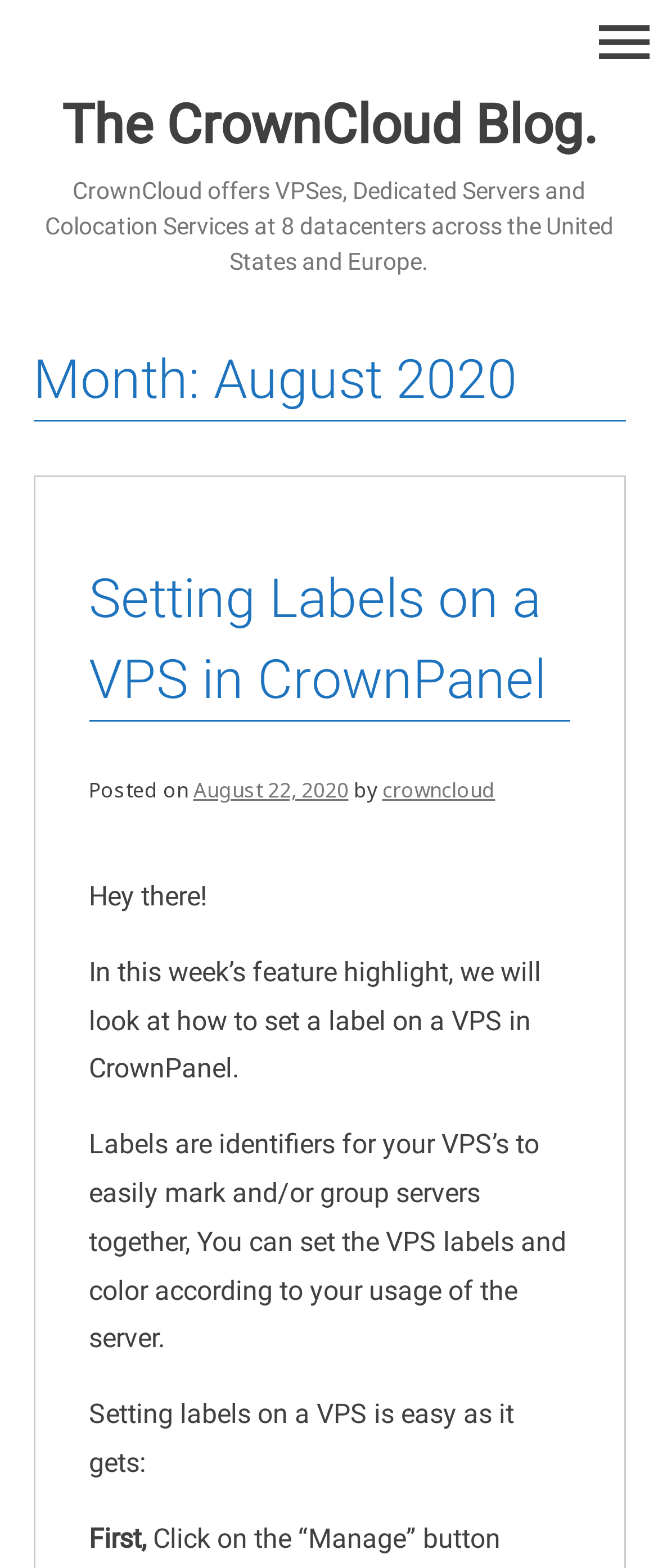Who is the author of the blog post?
Please give a well-detailed answer to the question.

The author of the blog post is mentioned as 'crowncloud' in the link located below the heading 'Setting Labels on a VPS in CrownPanel'.